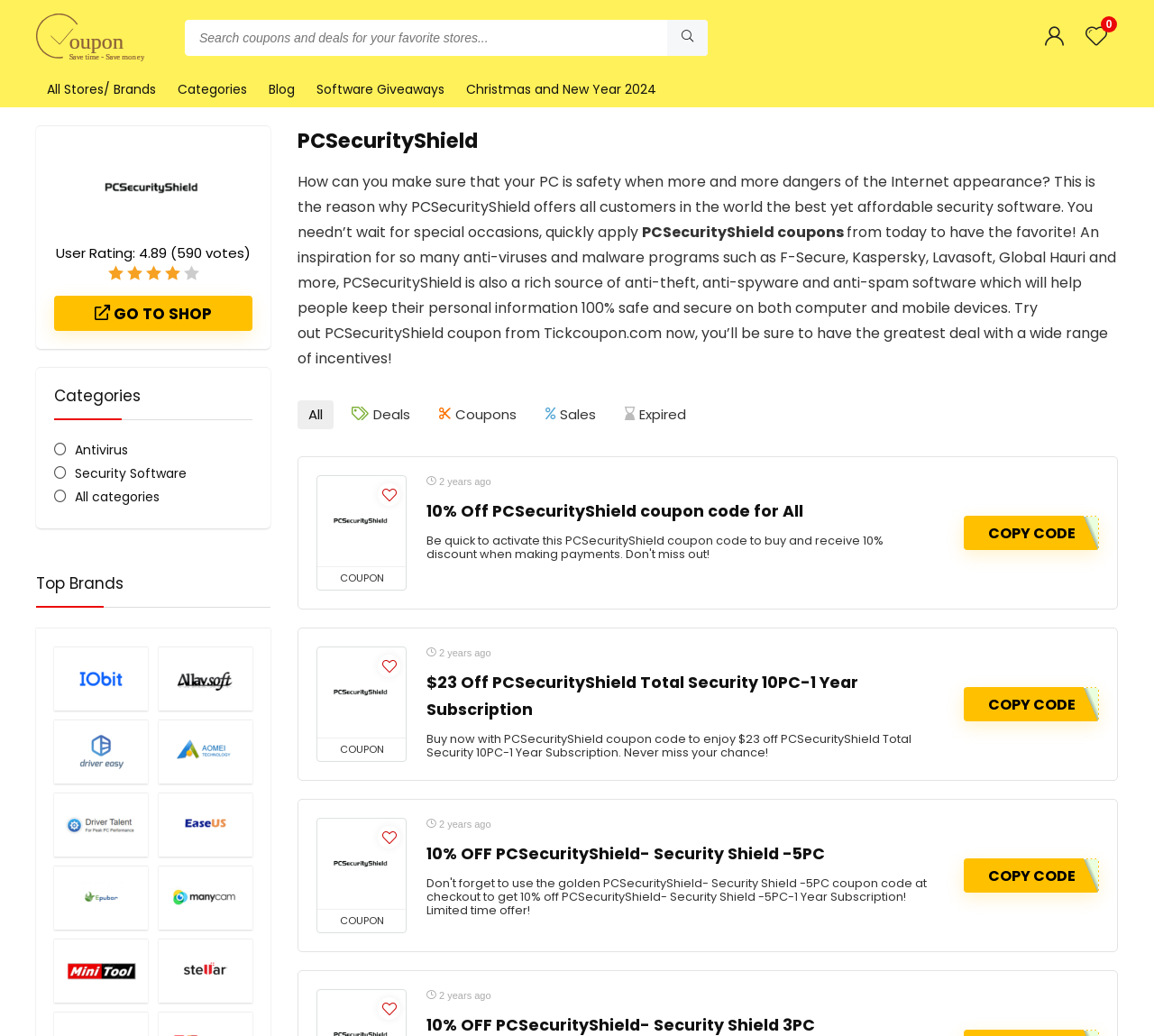Refer to the image and provide a thorough answer to this question:
How many years of subscription is the coupon '$23 Off PCSecurityShield Total Security 10PC-1 Year Subscription' for?

The duration of the subscription can be found in the heading element of the coupon, which is '$23 Off PCSecurityShield Total Security 10PC-1 Year Subscription'. This indicates that the coupon is for a 1-year subscription.